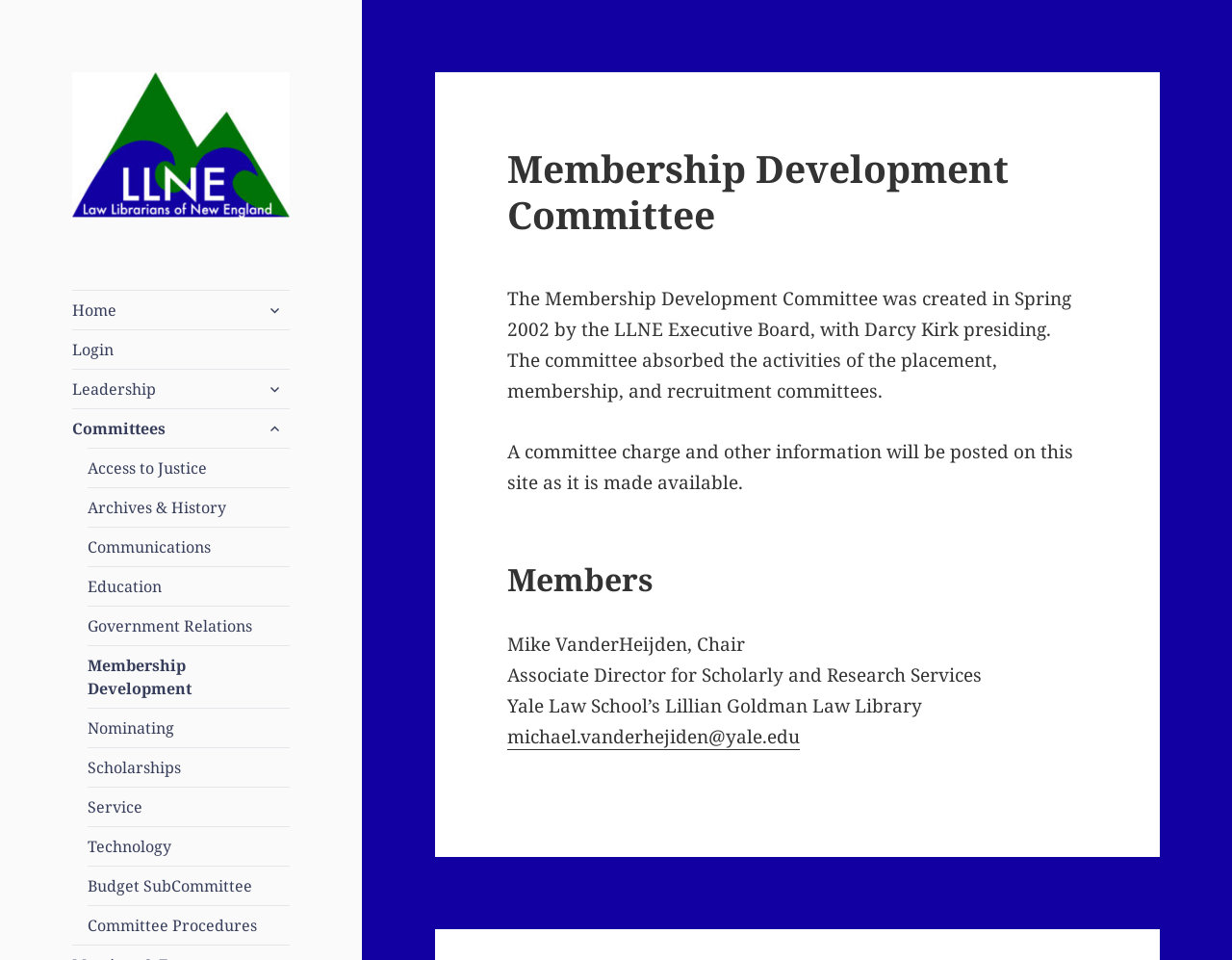Please identify the bounding box coordinates of the region to click in order to complete the given instruction: "Click on Membership Development". The coordinates should be four float numbers between 0 and 1, i.e., [left, top, right, bottom].

[0.071, 0.673, 0.235, 0.737]